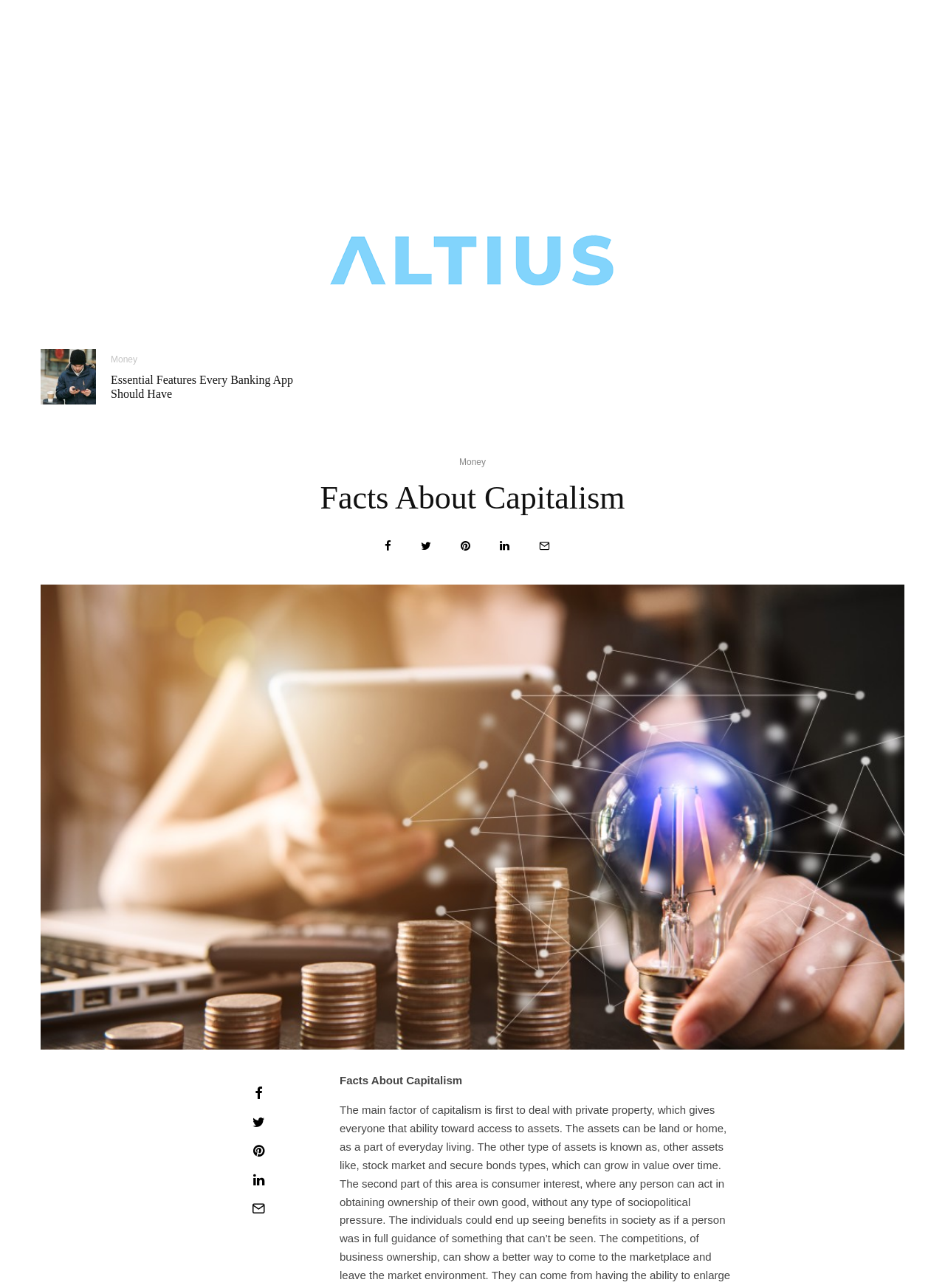Give a one-word or short phrase answer to this question: 
How many social media sharing links are there at the bottom of the page?

5